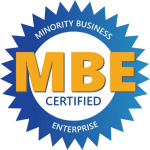Answer the following query concisely with a single word or phrase:
What does the certification represented by the logo signify?

Commitment to diversity and inclusion